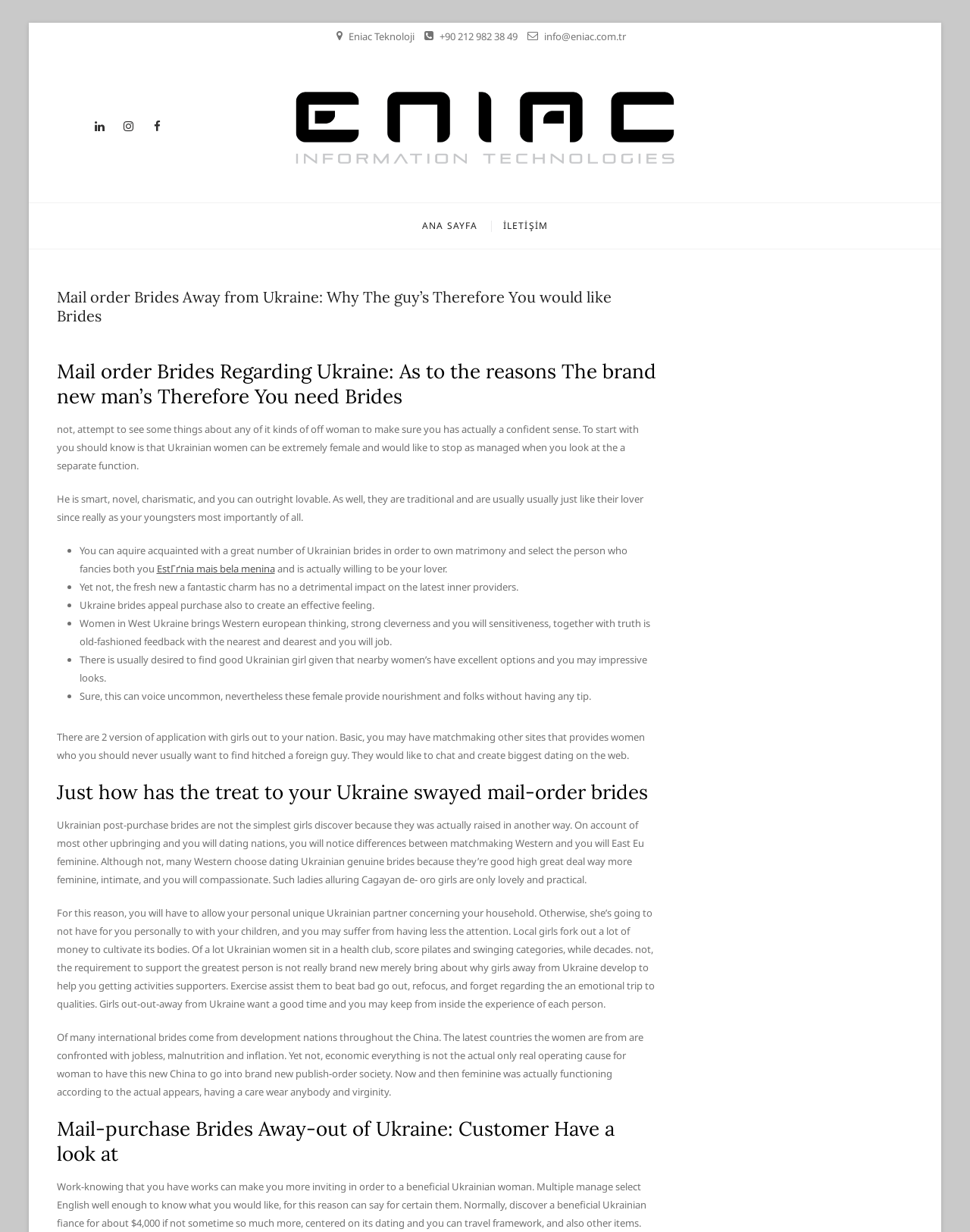Determine the bounding box coordinates of the region that needs to be clicked to achieve the task: "Explore the 'Mail-purchase Brides Away-out-of Ukraine: Customer Have a look at' section".

[0.058, 0.906, 0.677, 0.946]